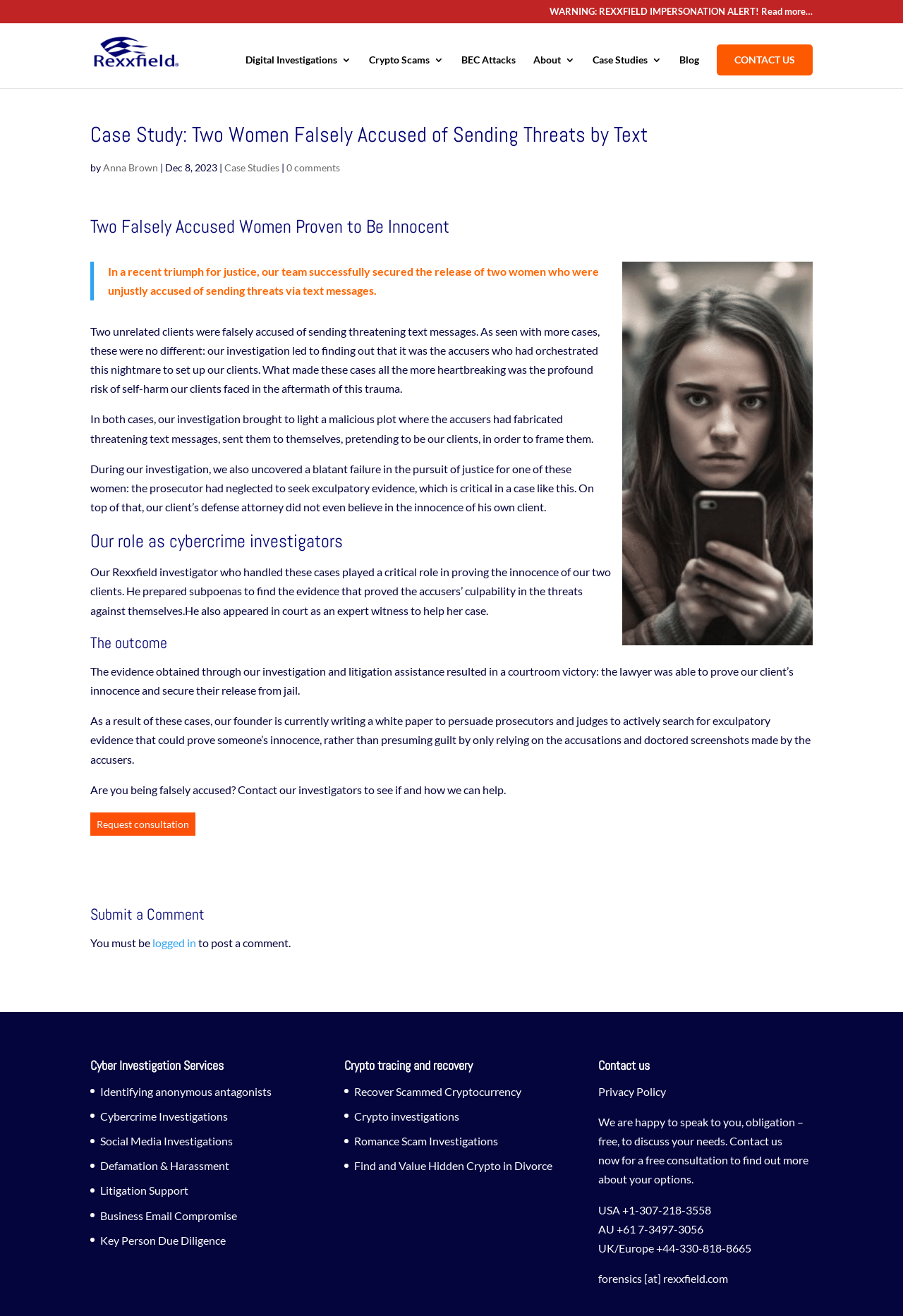Find the bounding box coordinates of the UI element according to this description: "Blog".

[0.752, 0.042, 0.774, 0.067]